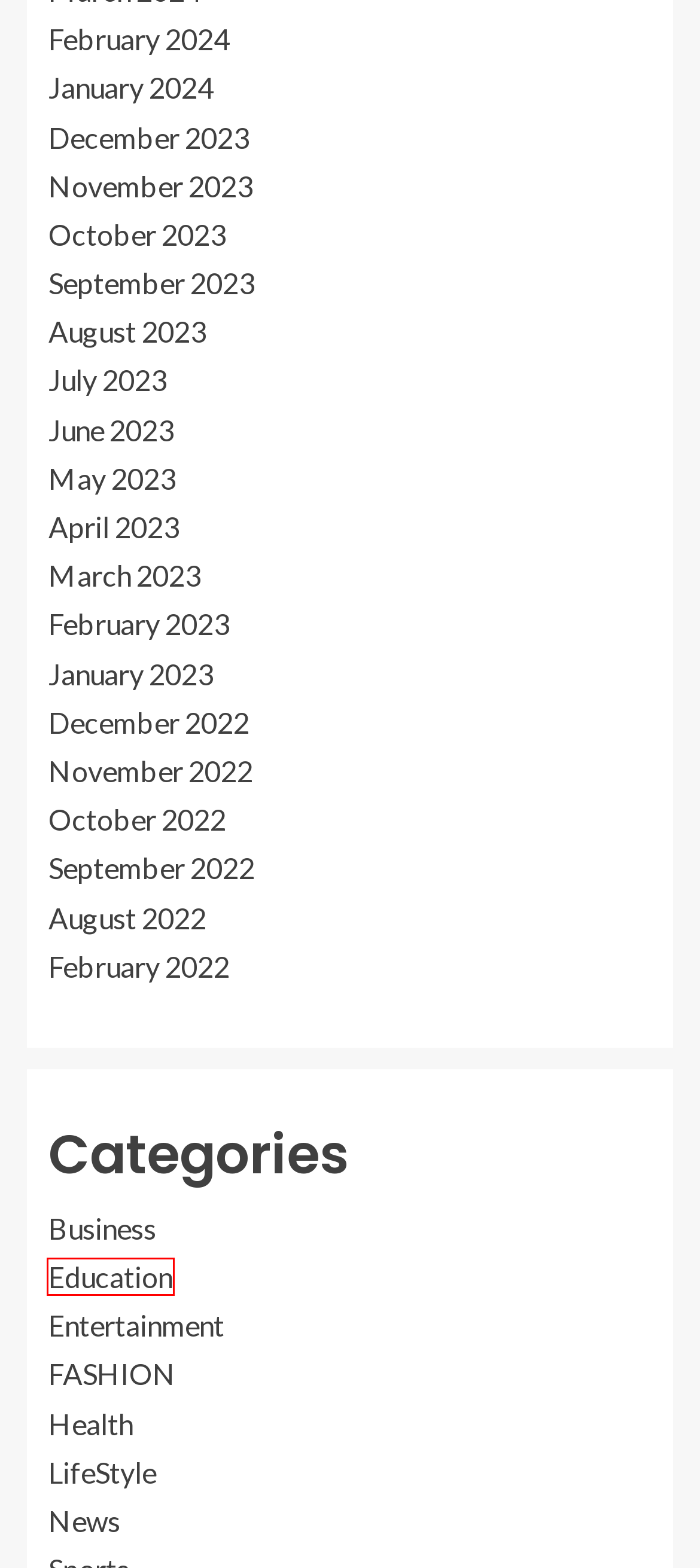Inspect the provided webpage screenshot, concentrating on the element within the red bounding box. Select the description that best represents the new webpage after you click the highlighted element. Here are the candidates:
A. November 2023 - Backet Hat
B. December 2022 - Backet Hat
C. November 2022 - Backet Hat
D. May 2023 - Backet Hat
E. February 2022 - Backet Hat
F. January 2024 - Backet Hat
G. Education Archives - Backet Hat
H. FASHION Archives - Backet Hat

G